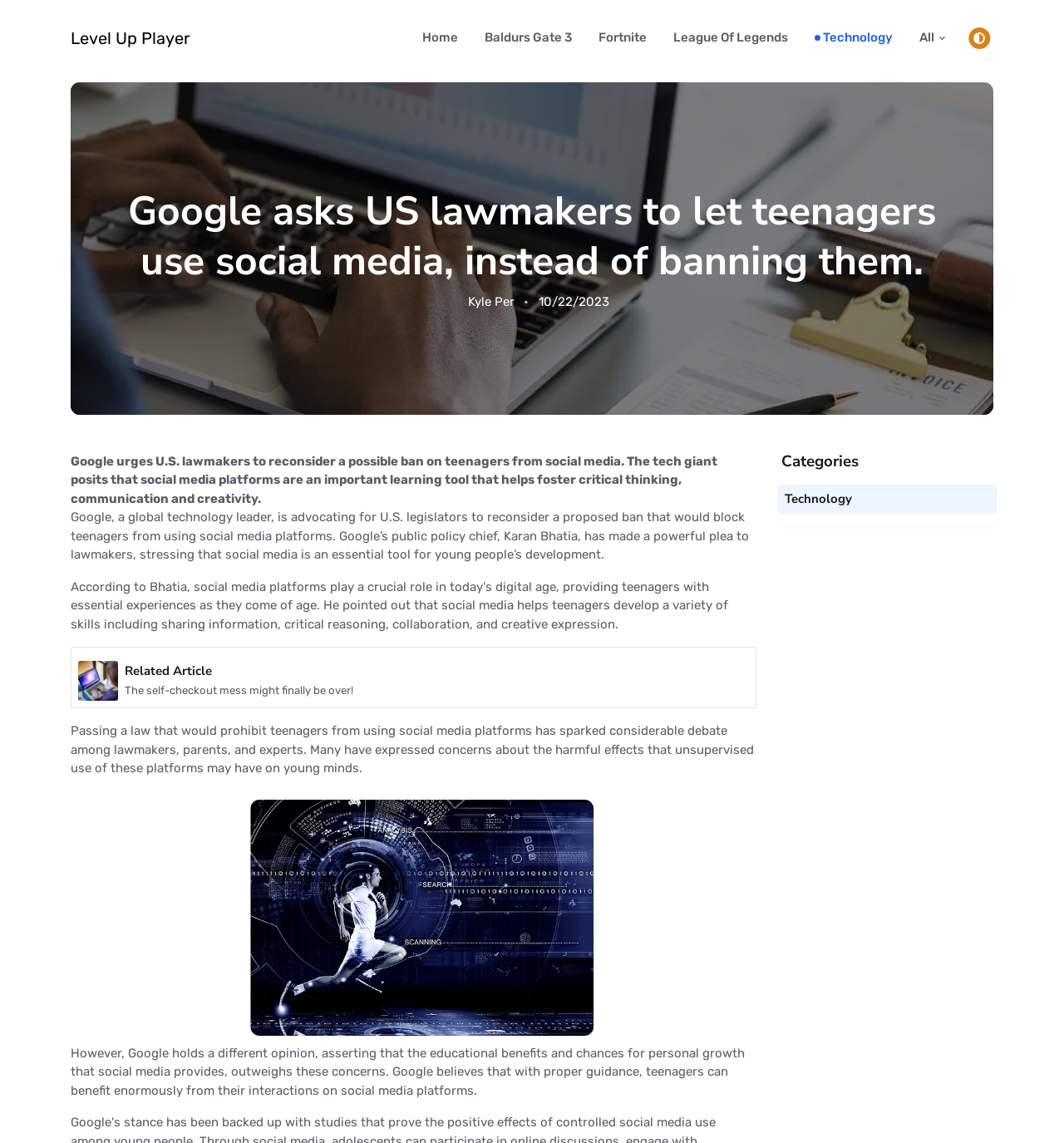Extract the bounding box for the UI element that matches this description: "Female writer".

None